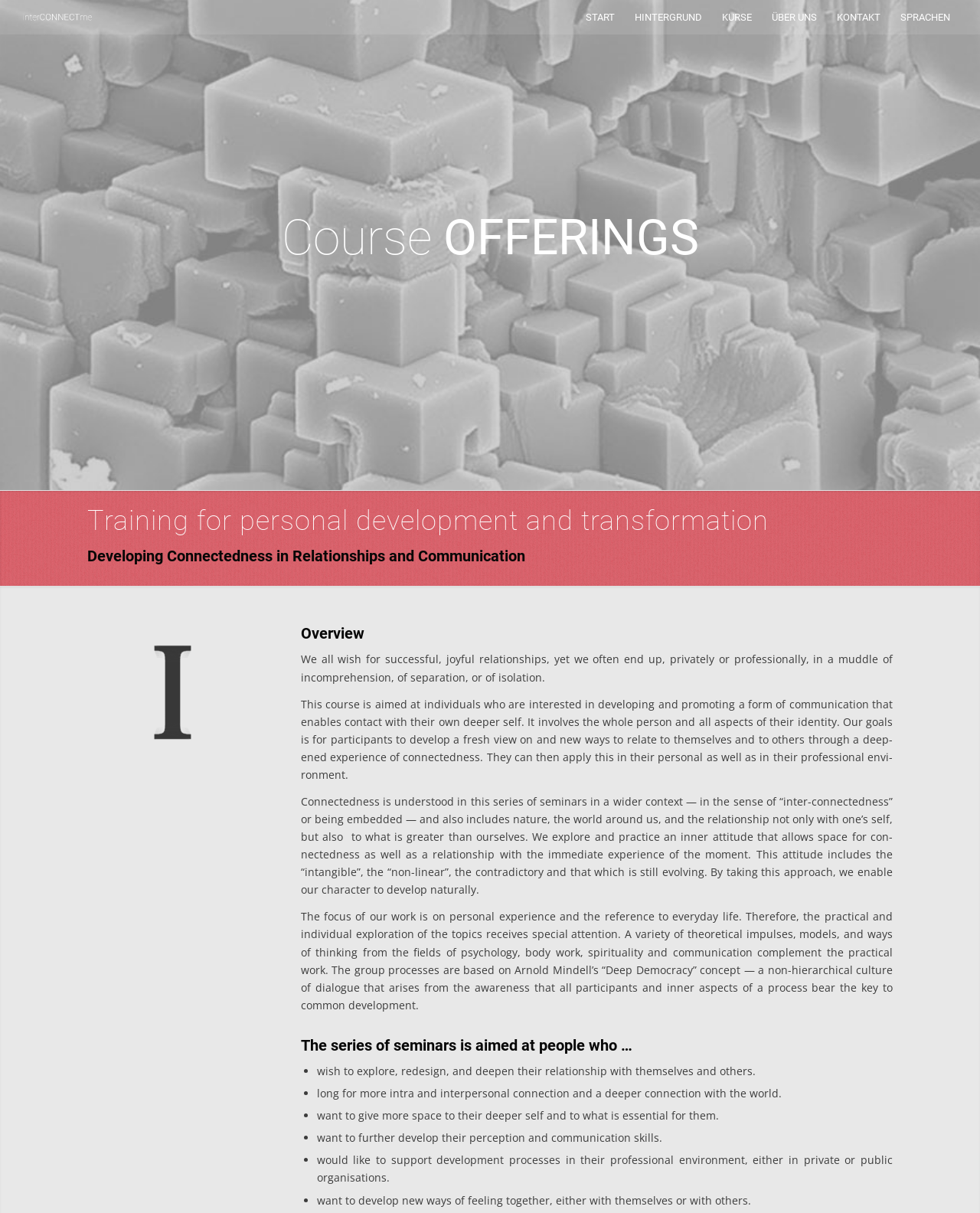Please determine and provide the text content of the webpage's heading.

Training for personal development and transformation